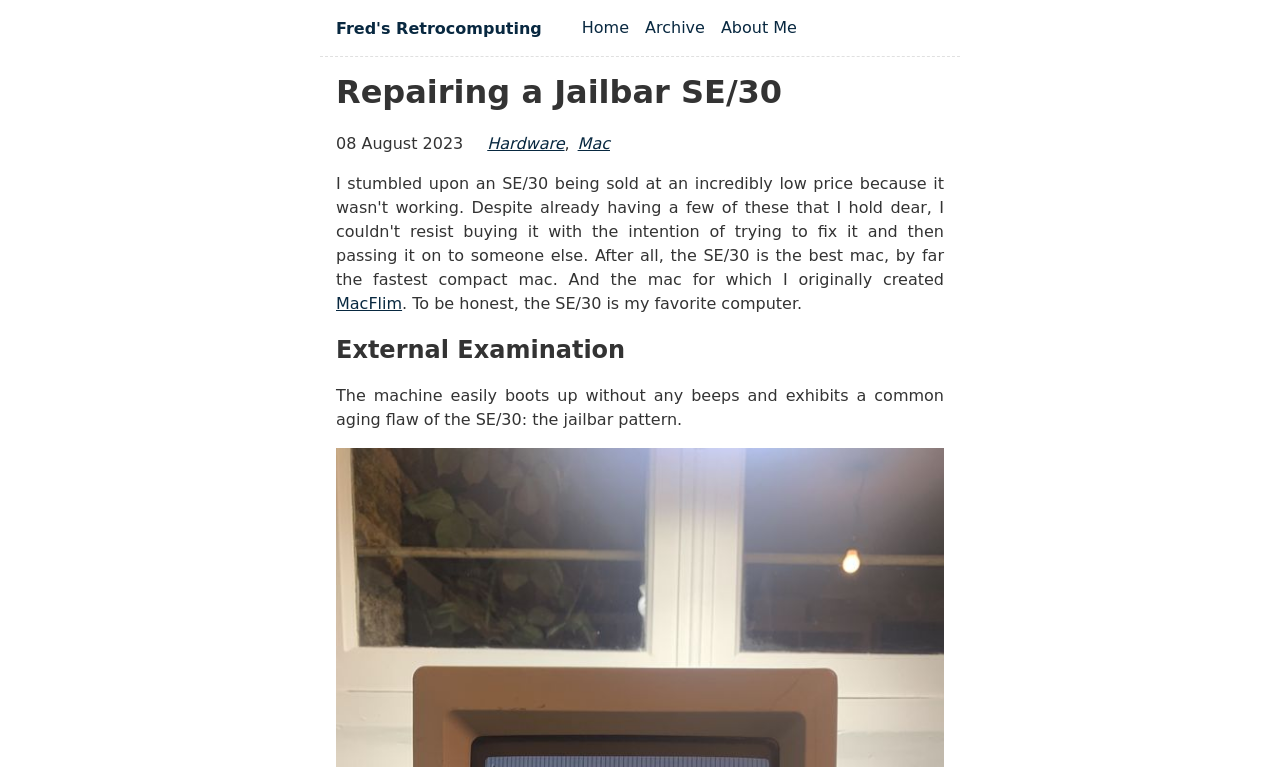Please find the main title text of this webpage.

Repairing a Jailbar SE/30